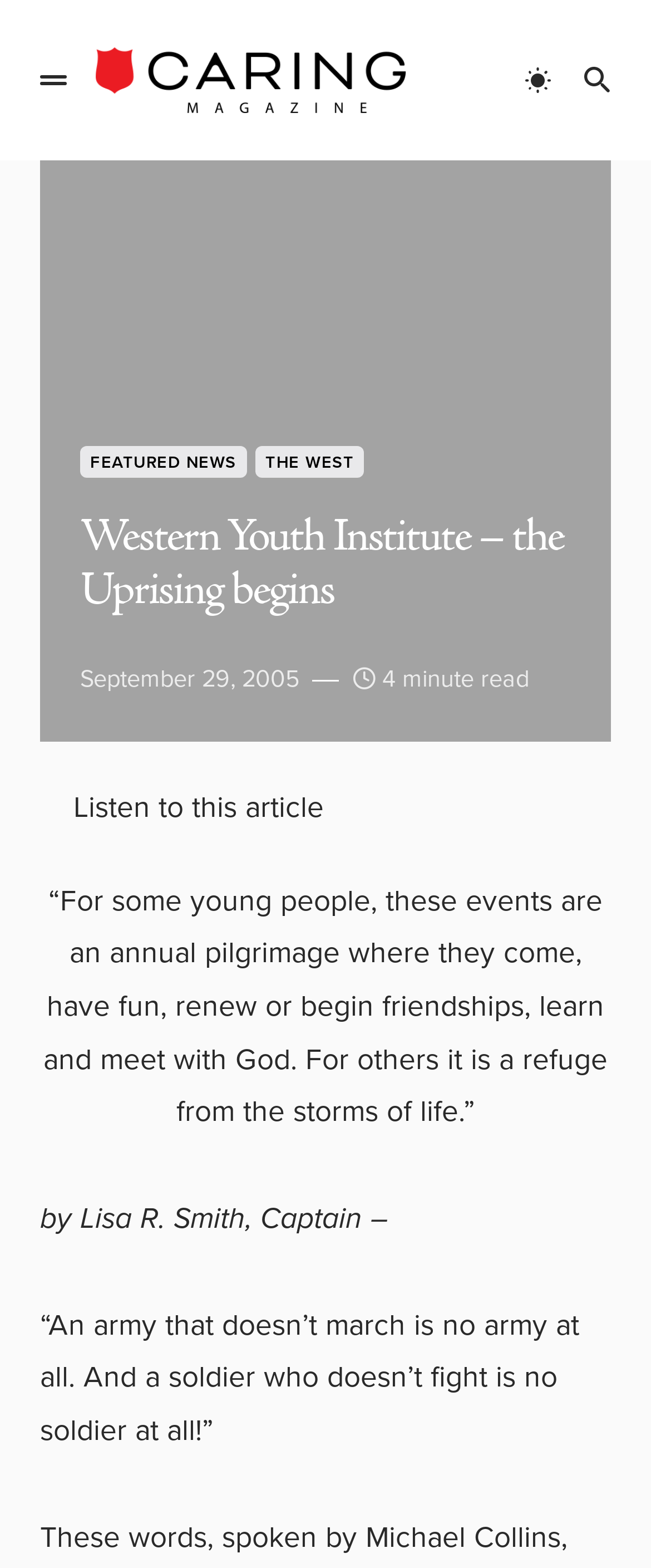Your task is to find and give the main heading text of the webpage.

Western Youth Institute – the Uprising begins